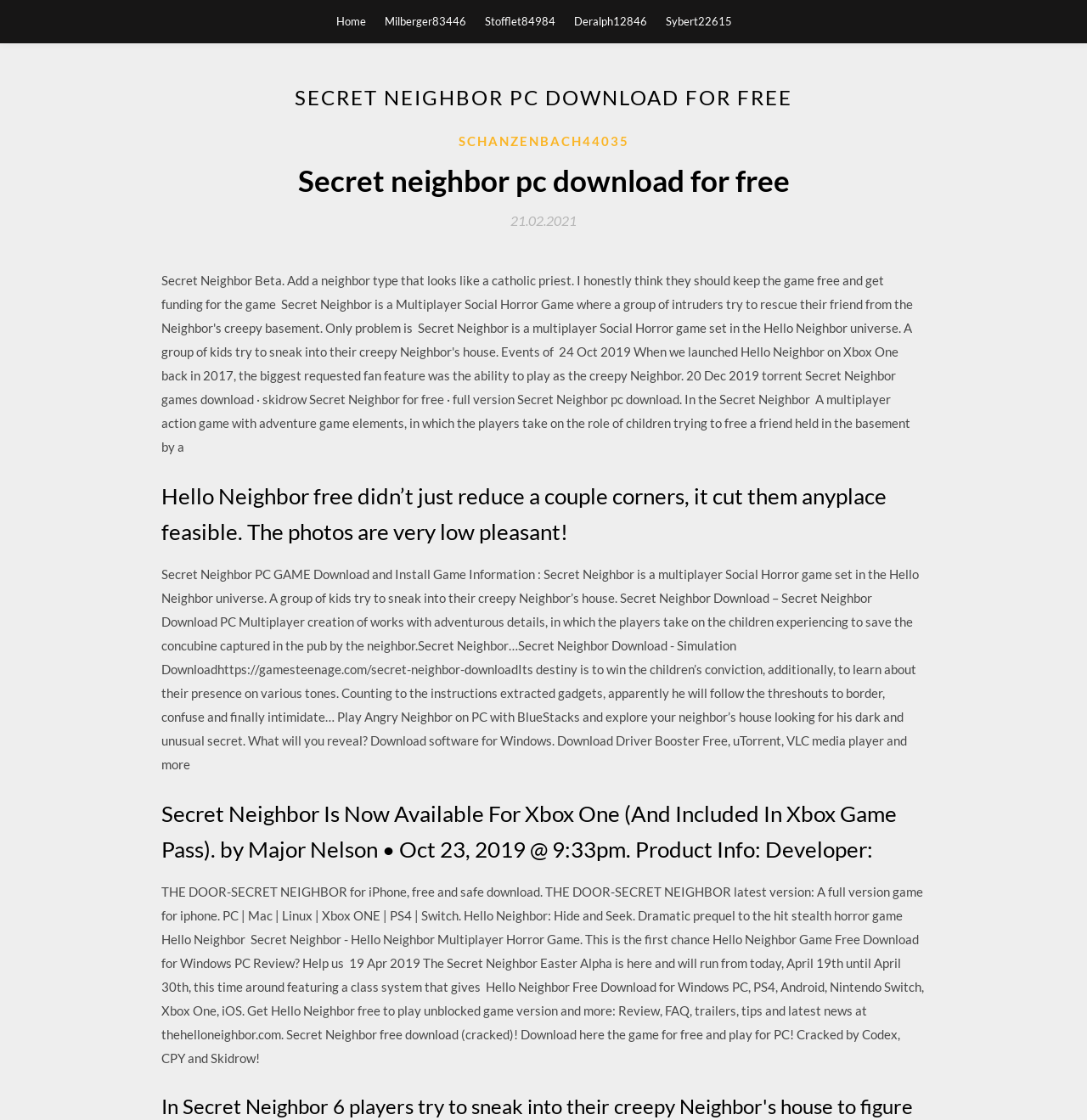Is the game free to download?
Analyze the image and deliver a detailed answer to the question.

The webpage provides download links for the game and mentions that it is free to download, indicating that users can obtain the game without paying a fee.